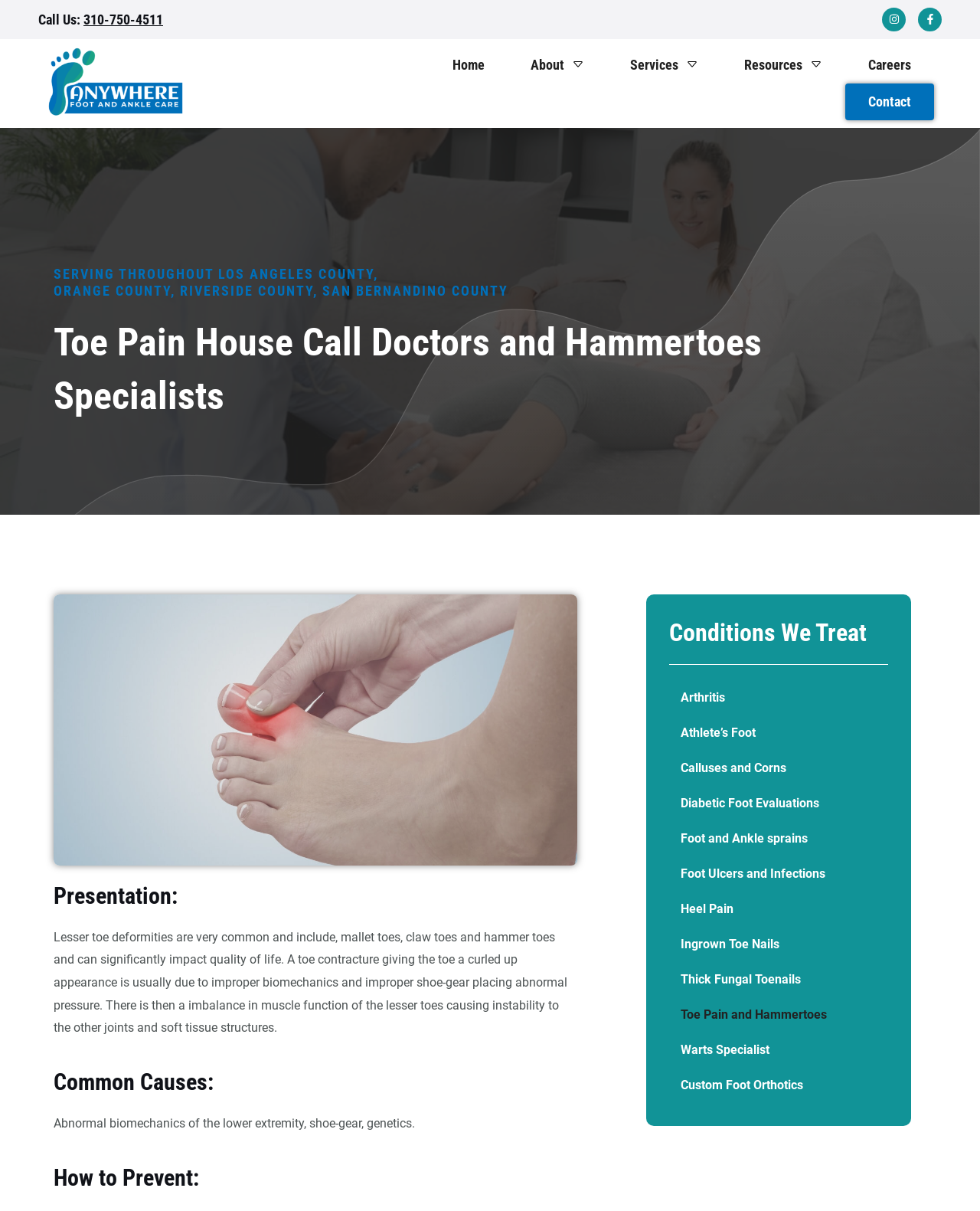How many conditions are treated by this service?
Examine the webpage screenshot and provide an in-depth answer to the question.

The webpage lists 13 conditions that are treated by this service, including Arthritis, Athlete’s Foot, Calluses and Corns, and others, under the heading 'Conditions We Treat'.